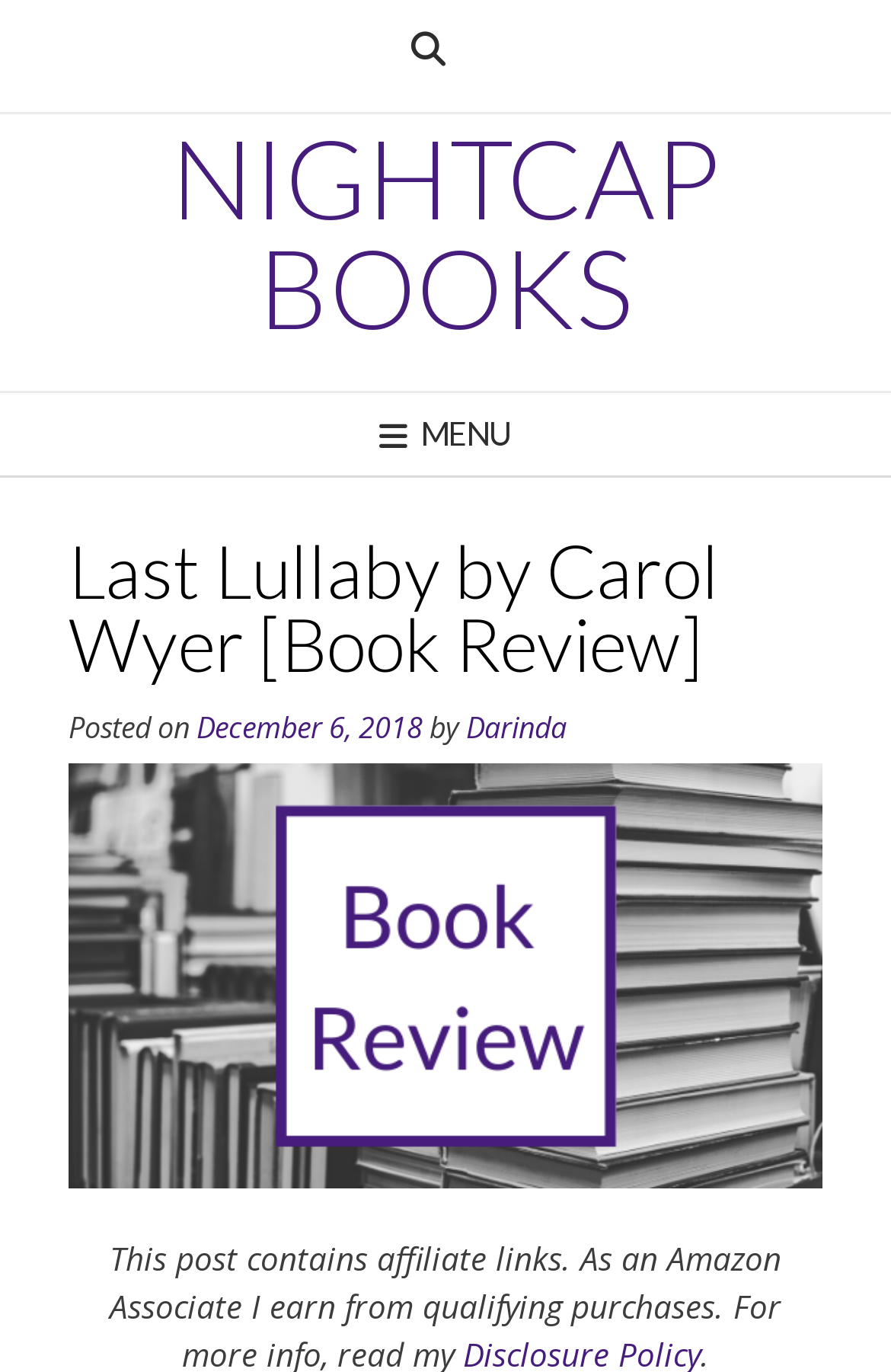Provide an in-depth caption for the elements present on the webpage.

The webpage is a book review page, specifically for "Last Lullaby" by Carol Wyer, which is the second book in the Detective Natalie Ward mystery series. 

At the top left of the page, there is a button with an icon, followed by a large heading "NIGHTCAP BOOKS" that spans most of the width of the page. Below this heading, there is another smaller heading, and then a button labeled "MENU" that stretches across the entire width of the page.

Below the "MENU" button, there is a section with a heading that matches the title of the book review, "Last Lullaby by Carol Wyer [Book Review]". This section also contains the posting date, "December 6, 2018", and the author's name, "Darinda". 

Underneath this section, there is a large figure that takes up most of the width of the page, which is an image related to the book review. Above this image, there is a link labeled "Book Review".